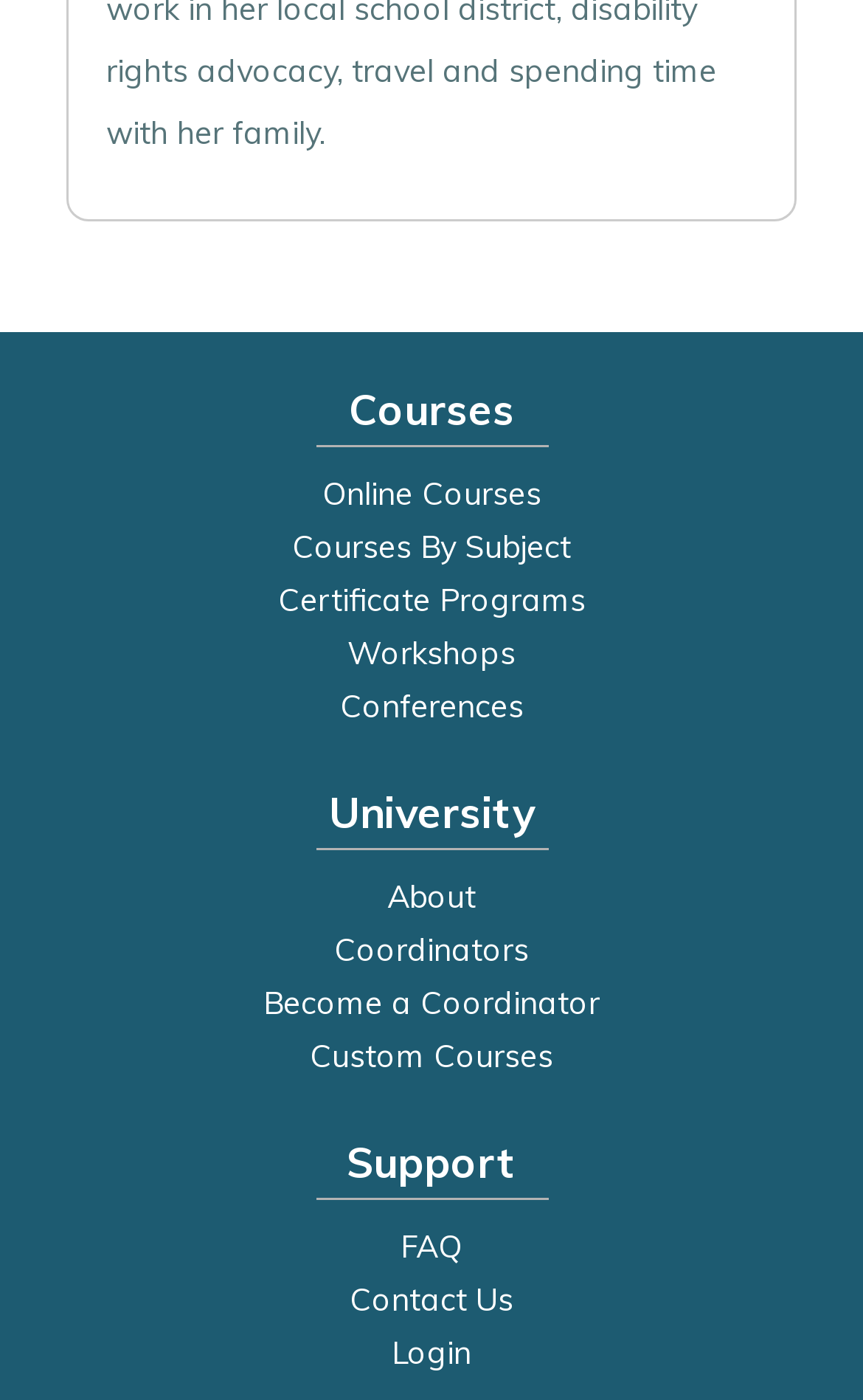What is the second link under the 'University' category?
Provide an in-depth answer to the question, covering all aspects.

Under the 'University' category, I found the second link to be 'Coordinators', which has a bounding box coordinate of [0.038, 0.659, 0.962, 0.697].